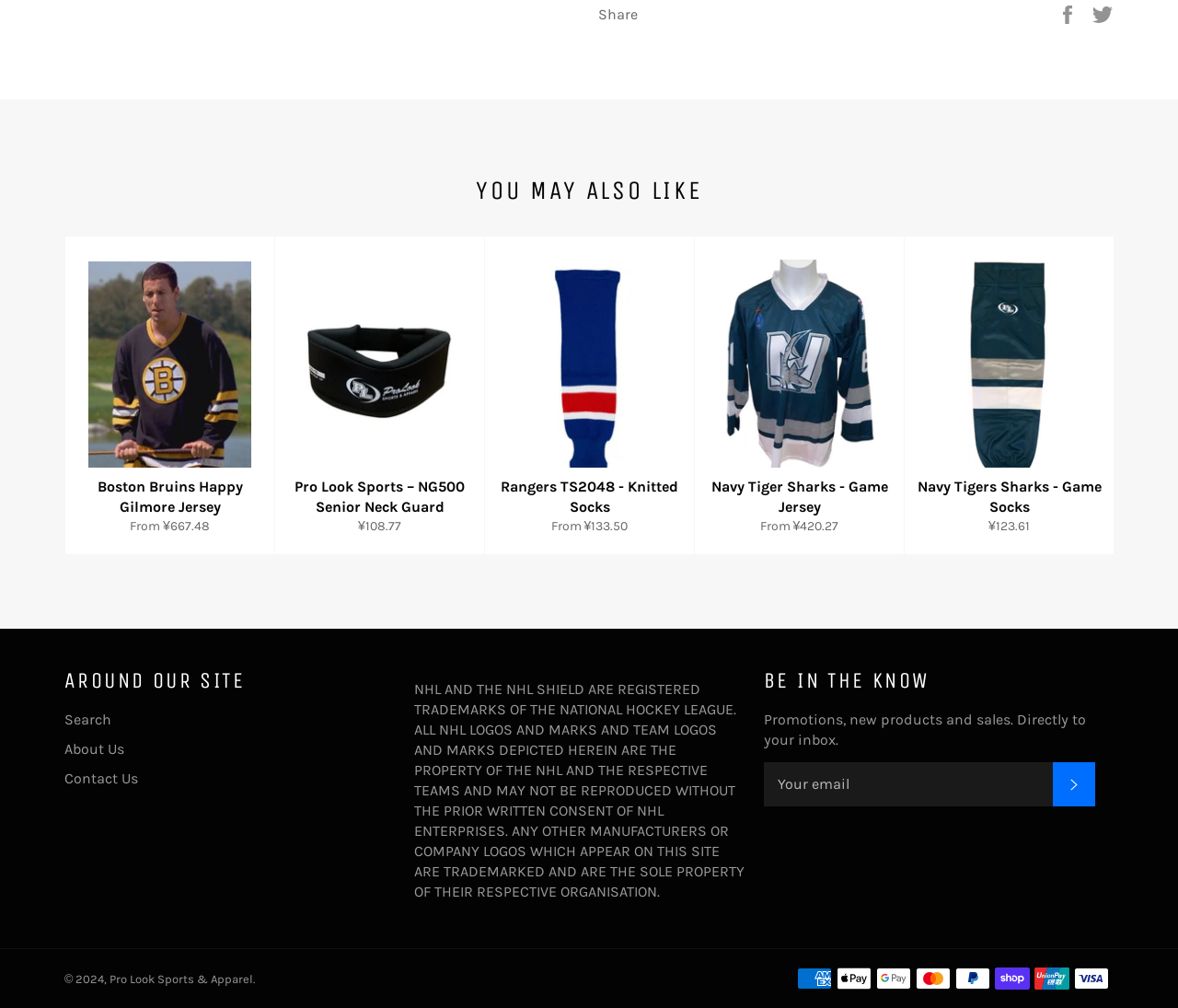What payment methods are accepted on the webpage?
Could you give a comprehensive explanation in response to this question?

The webpage displays several payment method logos at the bottom, including American Express, Apple Pay, Google Pay, Mastercard, PayPal, Shop Pay, Union Pay, and Visa. This suggests that the webpage accepts multiple payment methods.